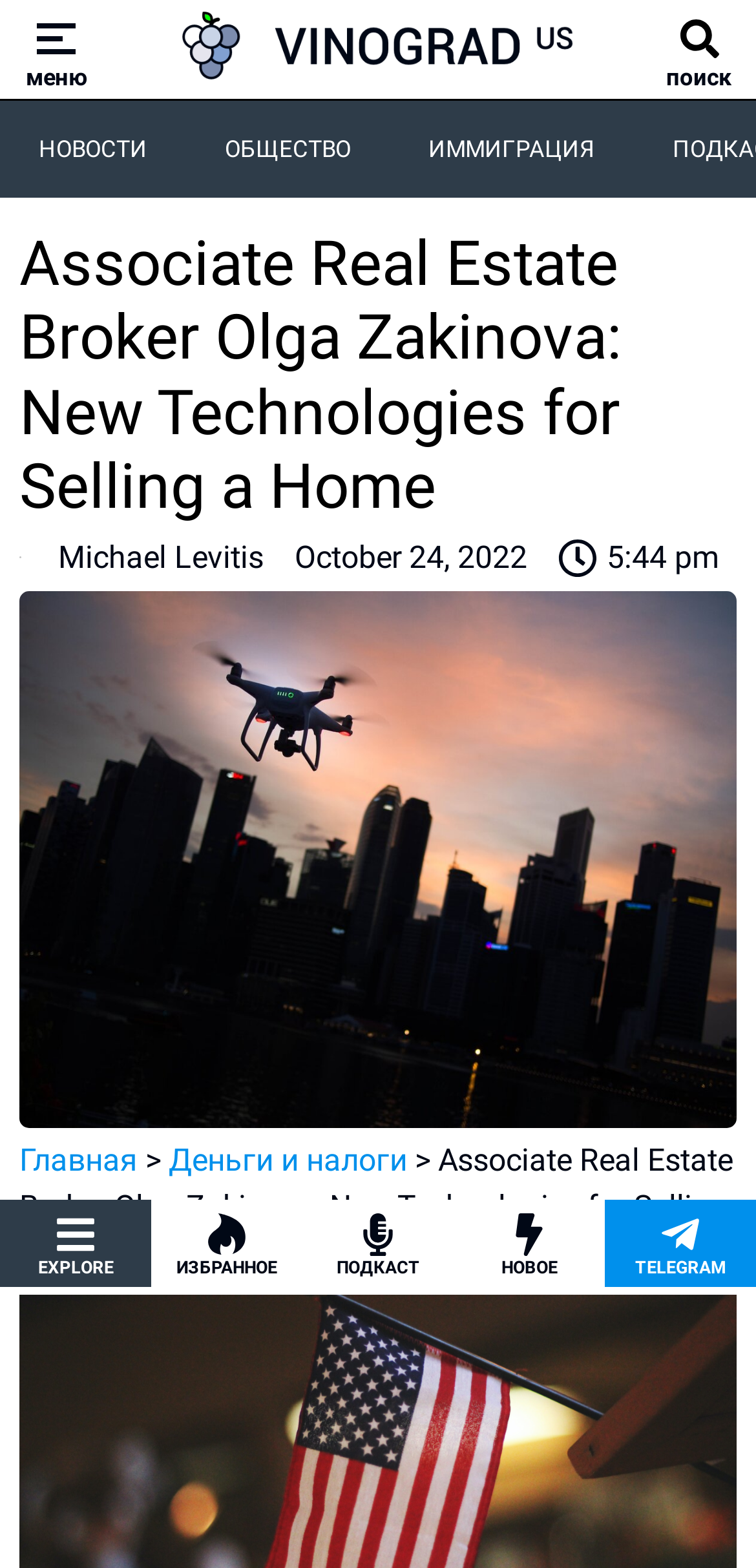Provide the bounding box coordinates of the HTML element this sentence describes: "Michael Levitis".

[0.026, 0.341, 0.349, 0.37]